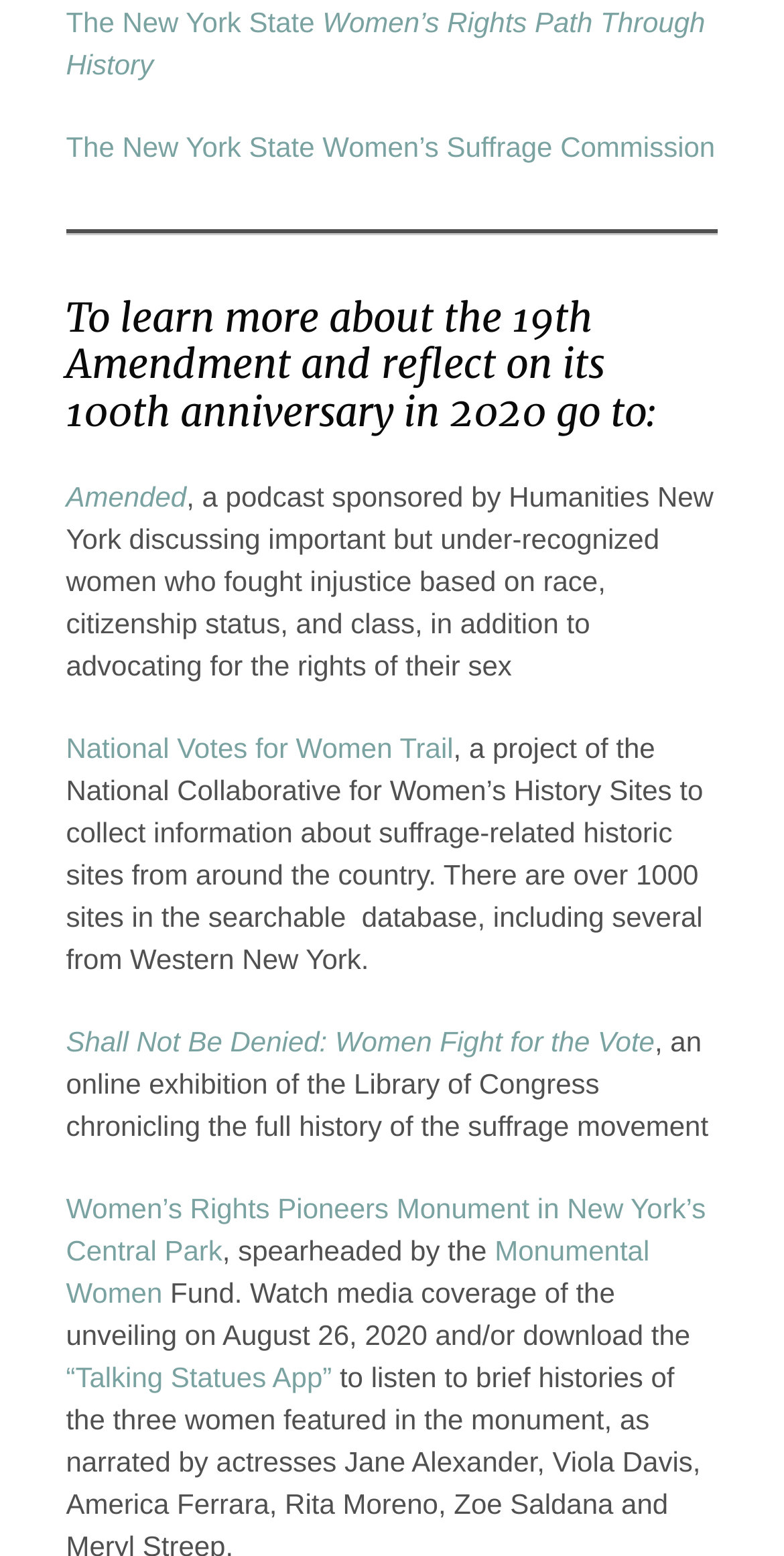Predict the bounding box of the UI element based on this description: "“Talking Statues App”".

[0.084, 0.875, 0.423, 0.895]